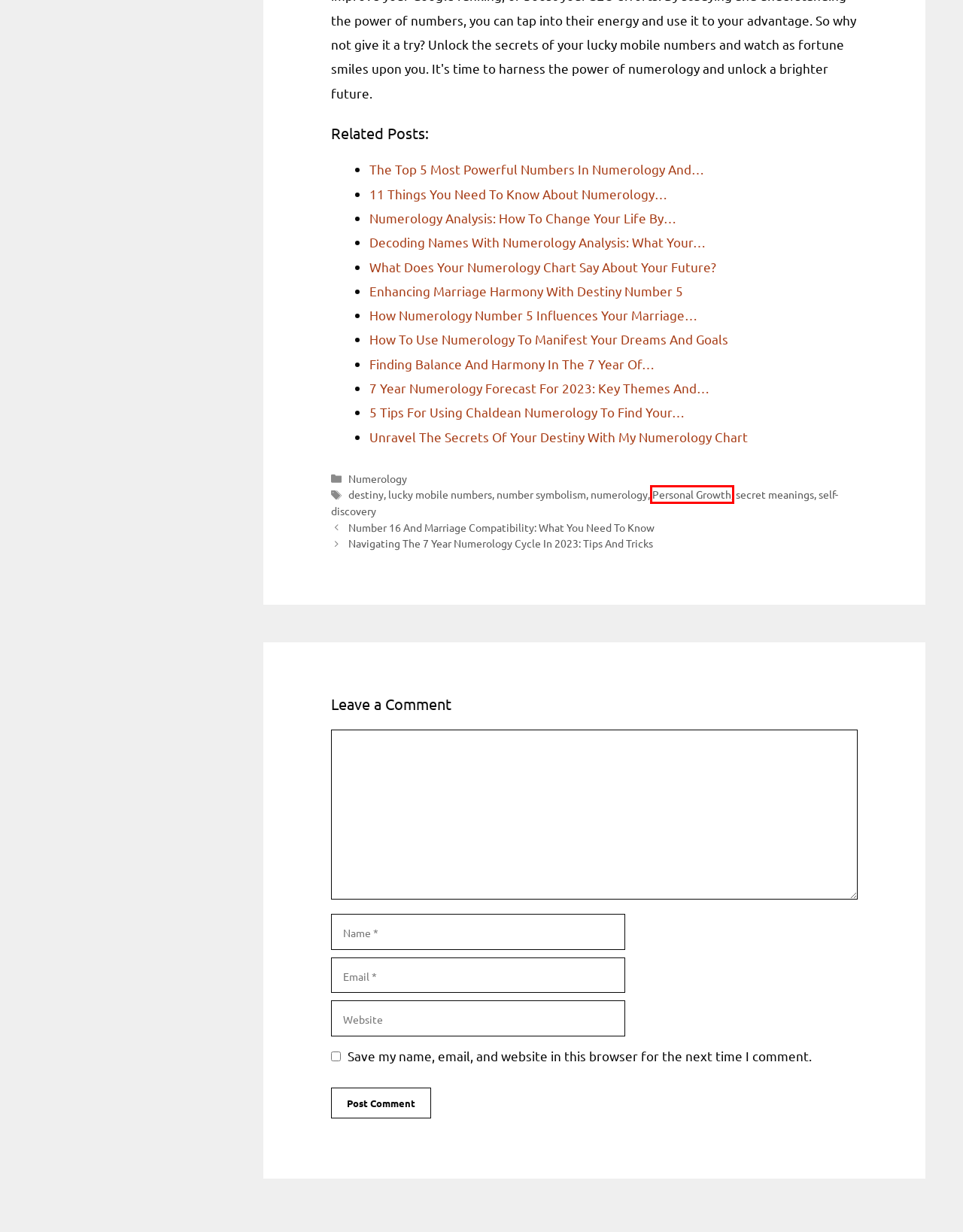Review the screenshot of a webpage that includes a red bounding box. Choose the webpage description that best matches the new webpage displayed after clicking the element within the bounding box. Here are the candidates:
A. Decoding Names With Numerology Analysis: What Your Name Reveals About You – Alan Morrison
B. Enhancing Marriage Harmony With Destiny Number 5 – Alan Morrison
C. Finding Balance And Harmony In The 7 Year Of Numerology: Insights For 2023 – Alan Morrison
D. The Top 5 Most Powerful Numbers In Numerology And What They Mean – Alan Morrison
E. Number 16 And Marriage Compatibility: What You Need To Know – Alan Morrison
F. Personal Growth – Alan Morrison
G. numerology – Alan Morrison
H. Unravel The Secrets Of Your Destiny With My Numerology Chart – Alan Morrison

F